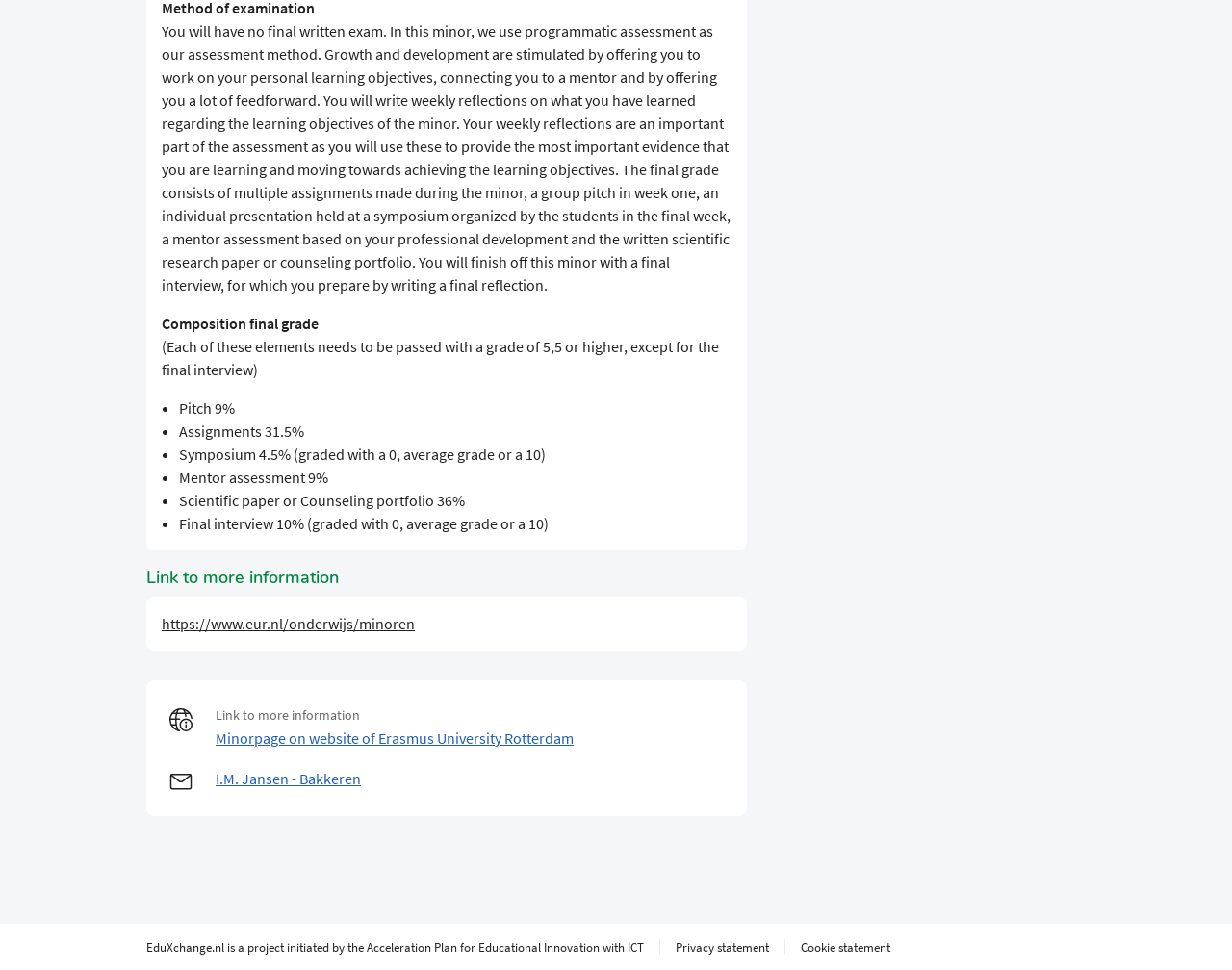Please answer the following question using a single word or phrase: 
How many elements need to be passed with a grade of 5.5 or higher?

Each of these elements